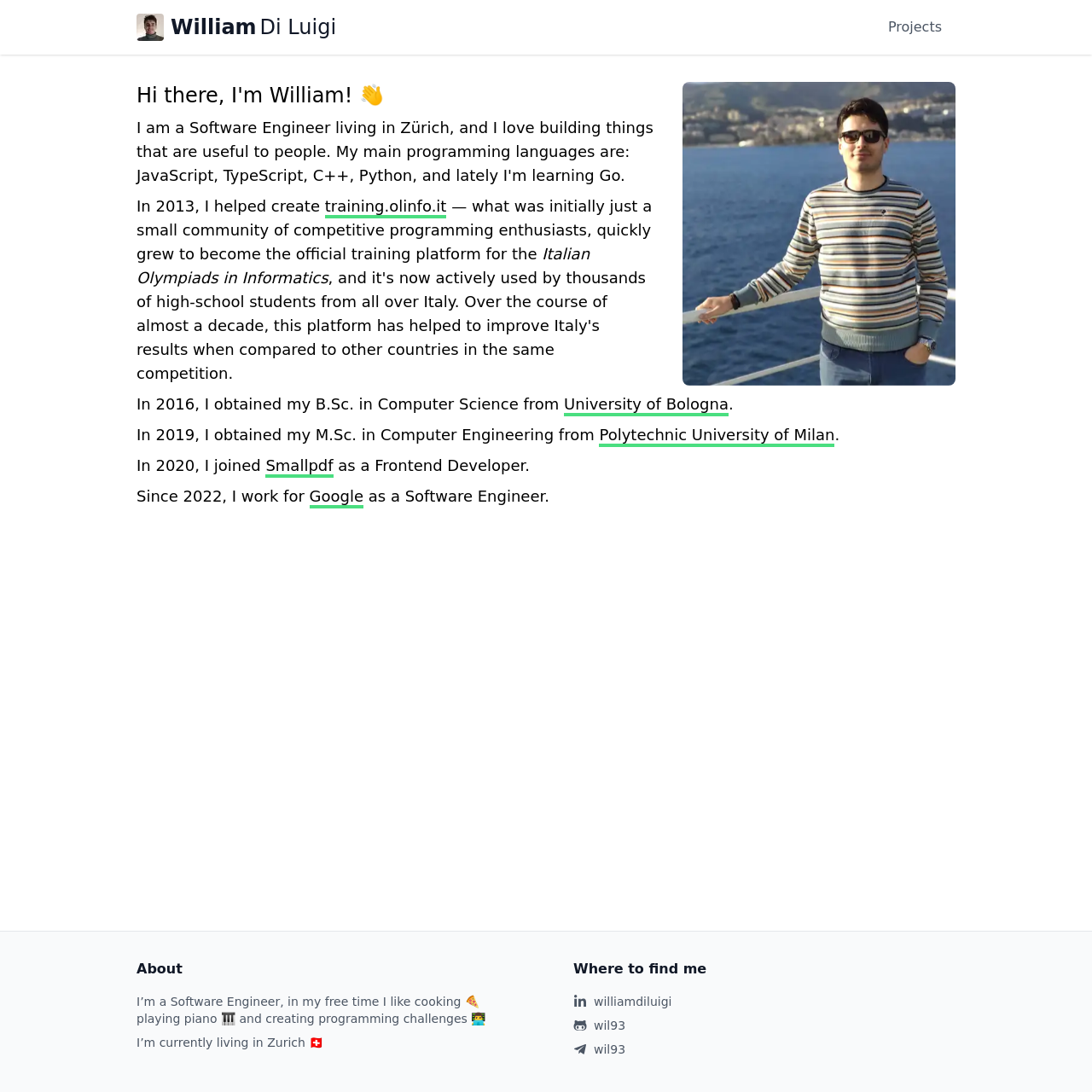Show me the bounding box coordinates of the clickable region to achieve the task as per the instruction: "Find William Di Luigi on social media".

[0.525, 0.906, 0.647, 0.928]